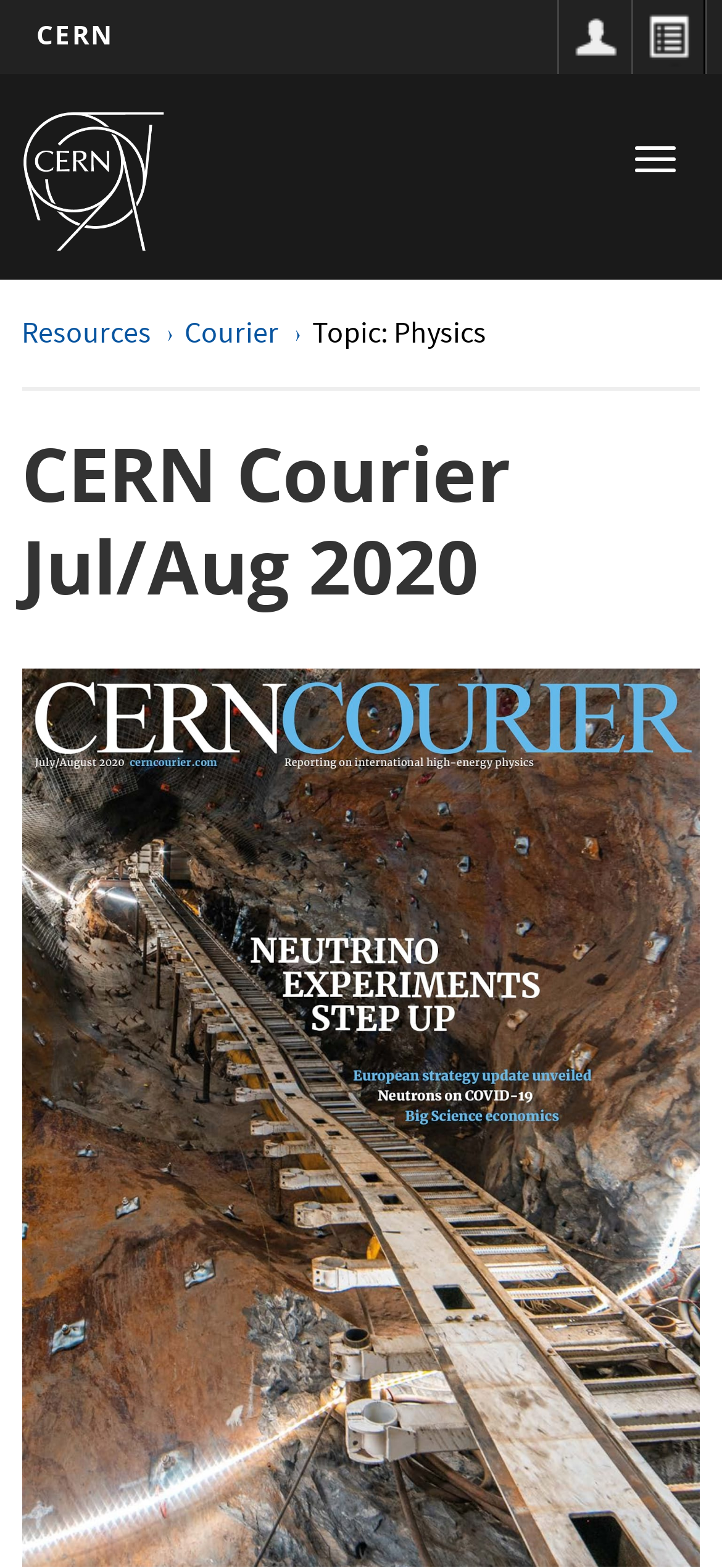Pinpoint the bounding box coordinates of the clickable element to carry out the following instruction: "Go to the 'home' page."

[0.03, 0.071, 0.227, 0.161]